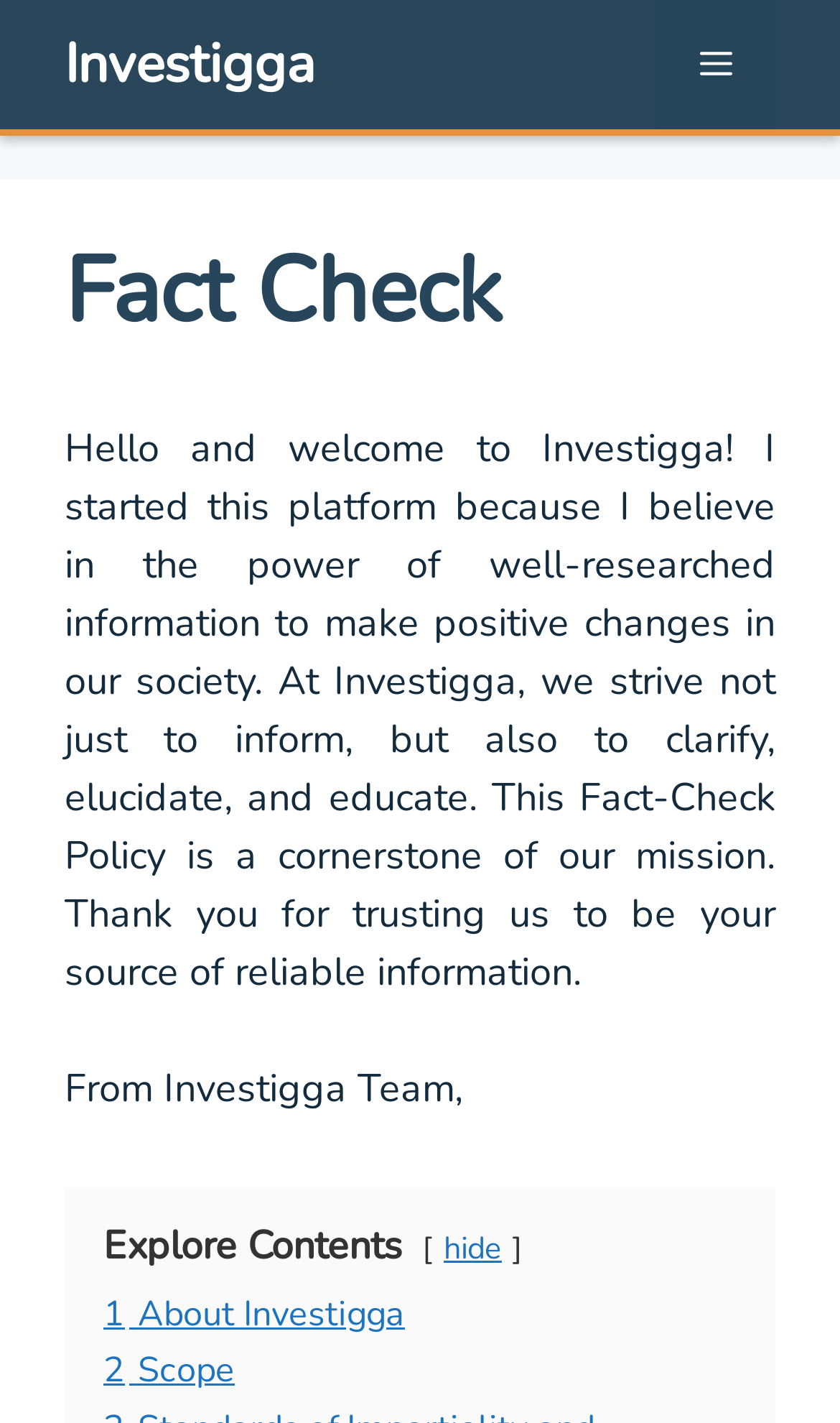Determine the bounding box coordinates for the HTML element described here: "2 Scope".

[0.123, 0.947, 0.279, 0.98]